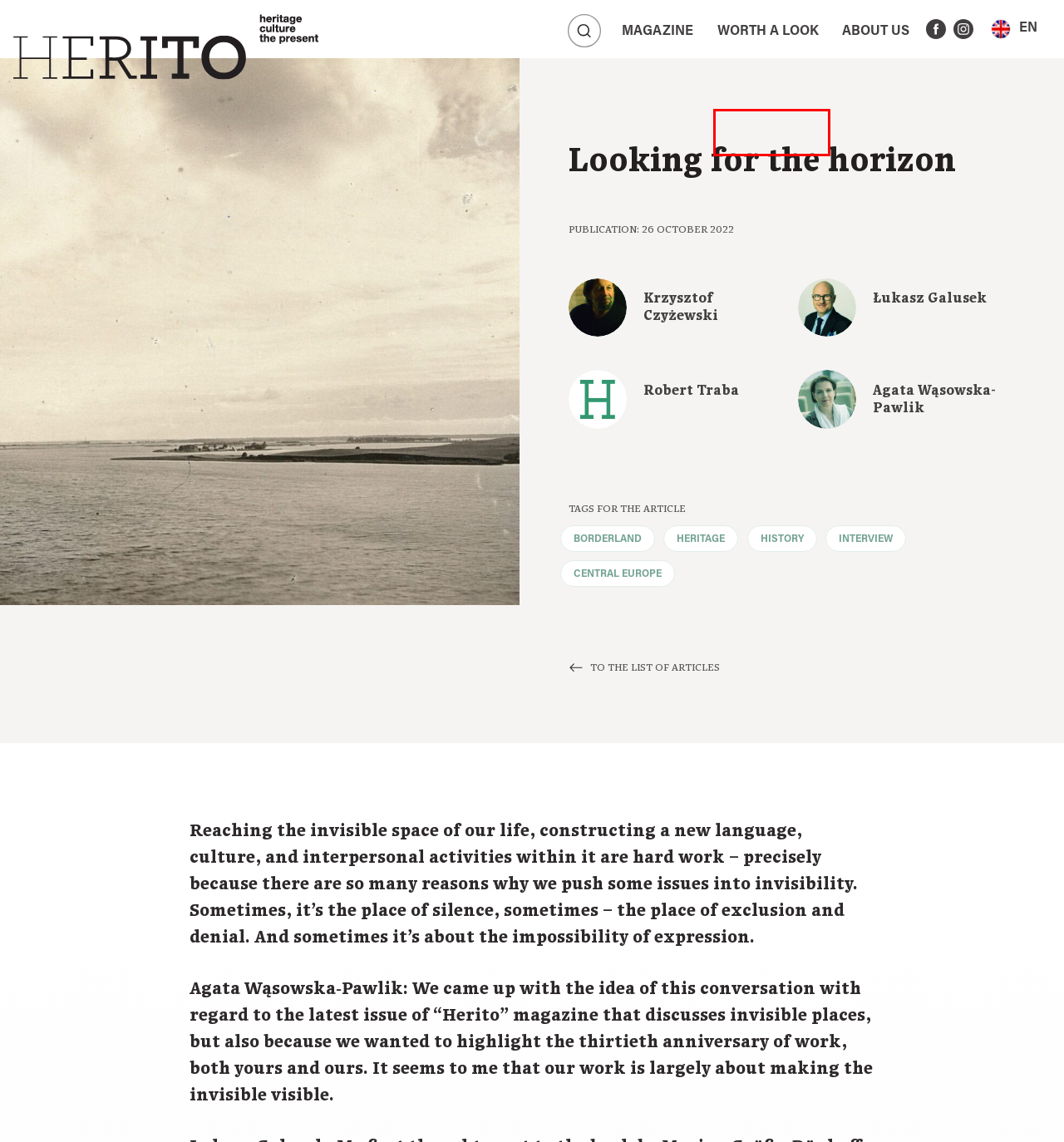Given a screenshot of a webpage with a red bounding box highlighting a UI element, determine which webpage description best matches the new webpage that appears after clicking the highlighted element. Here are the candidates:
A. Archiwa: Interview - herito
B. W poszukiwaniu horyzontu - herito
C. Galusek Łukasz - herito
D. Home - herito
E. Archiwa: Reviews - herito
F. Wąsowska-Pawlik Agata - herito
G. Archiwa: Conferences - herito
H. Articles list - herito

G